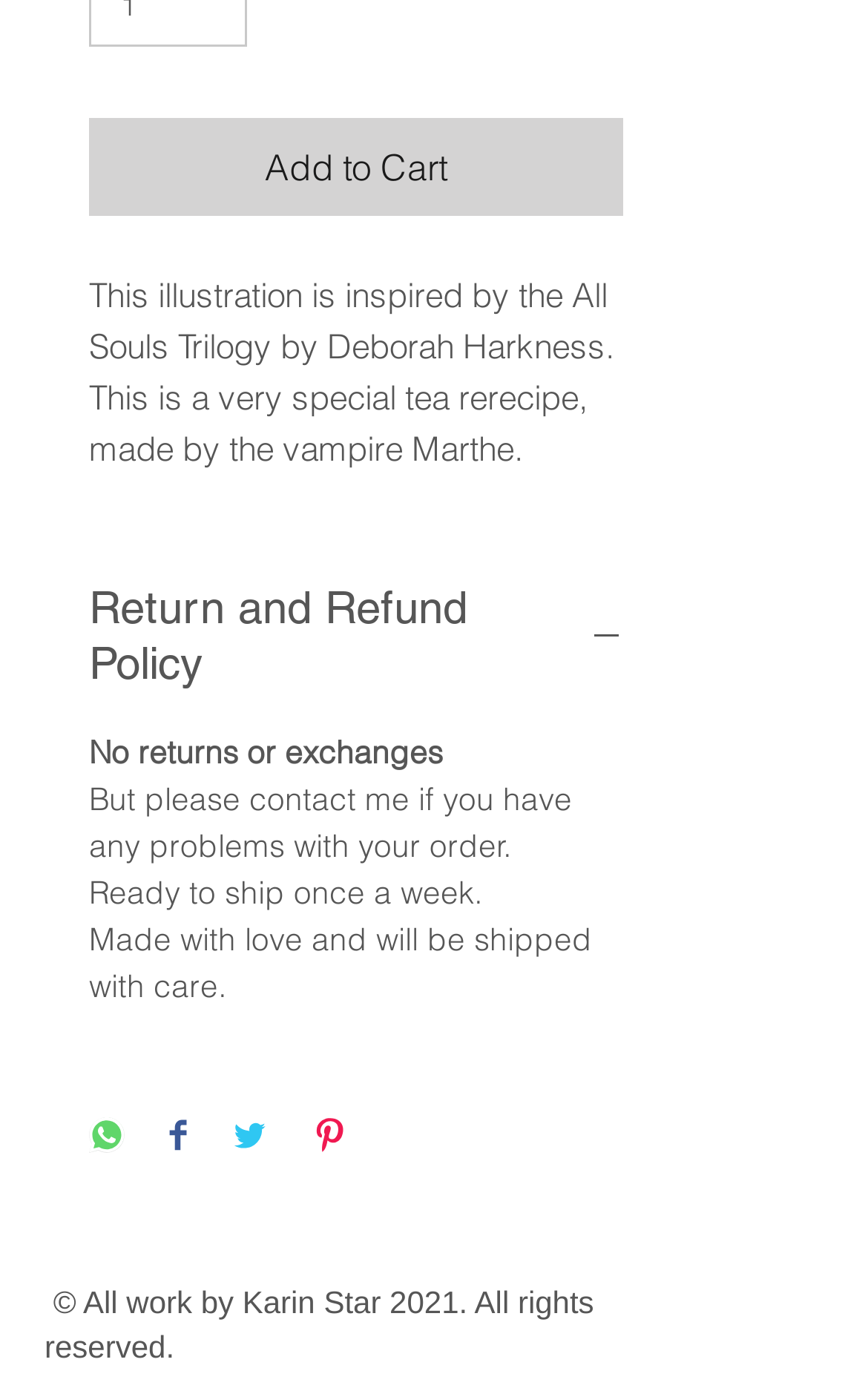Please answer the following question using a single word or phrase: 
What social media platforms can you share on?

WhatsApp, Facebook, Twitter, Pinterest